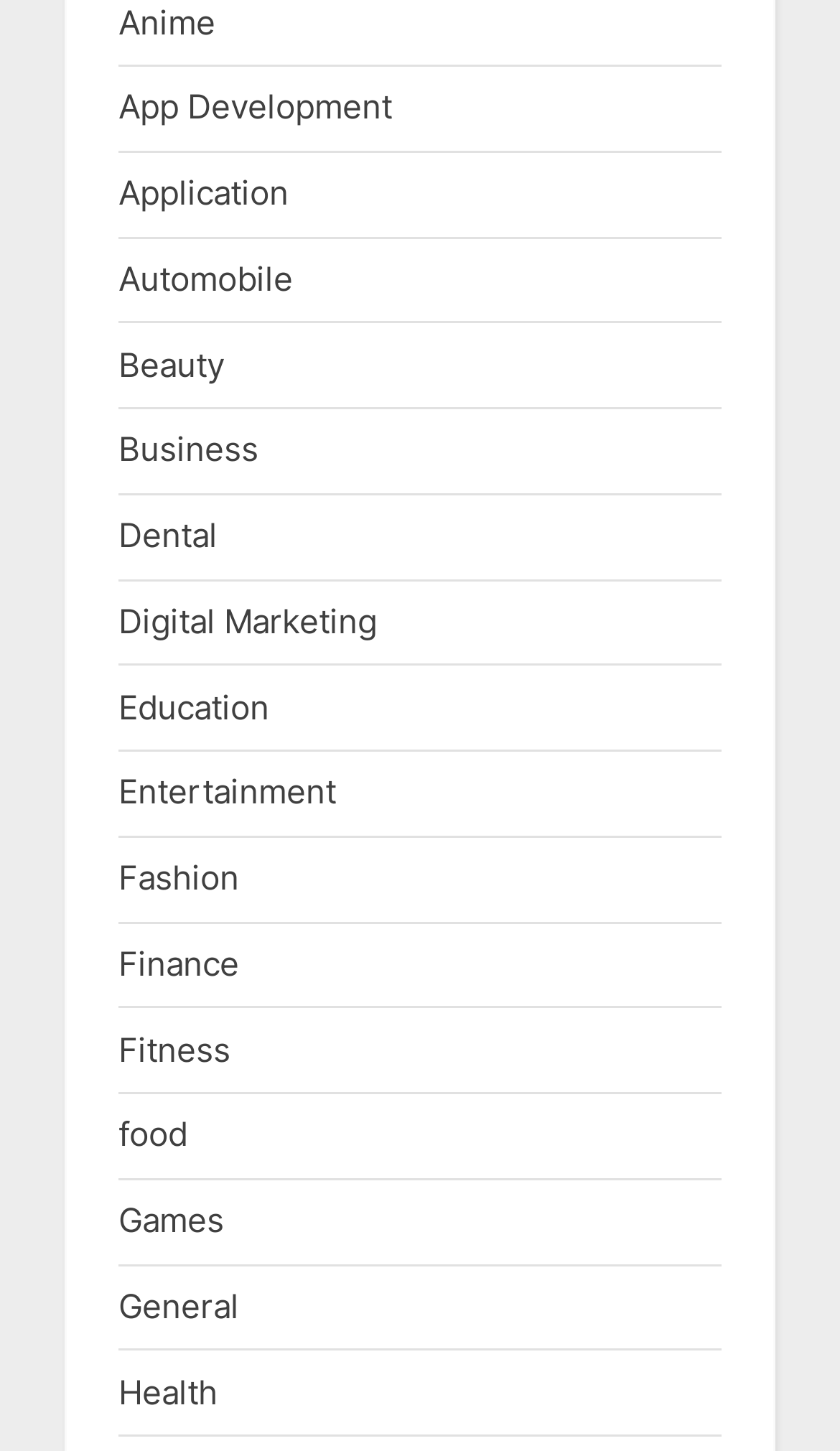Please determine the bounding box coordinates, formatted as (top-left x, top-left y, bottom-right x, bottom-right y), with all values as floating point numbers between 0 and 1. Identify the bounding box of the region described as: Anime

[0.141, 0.001, 0.256, 0.029]